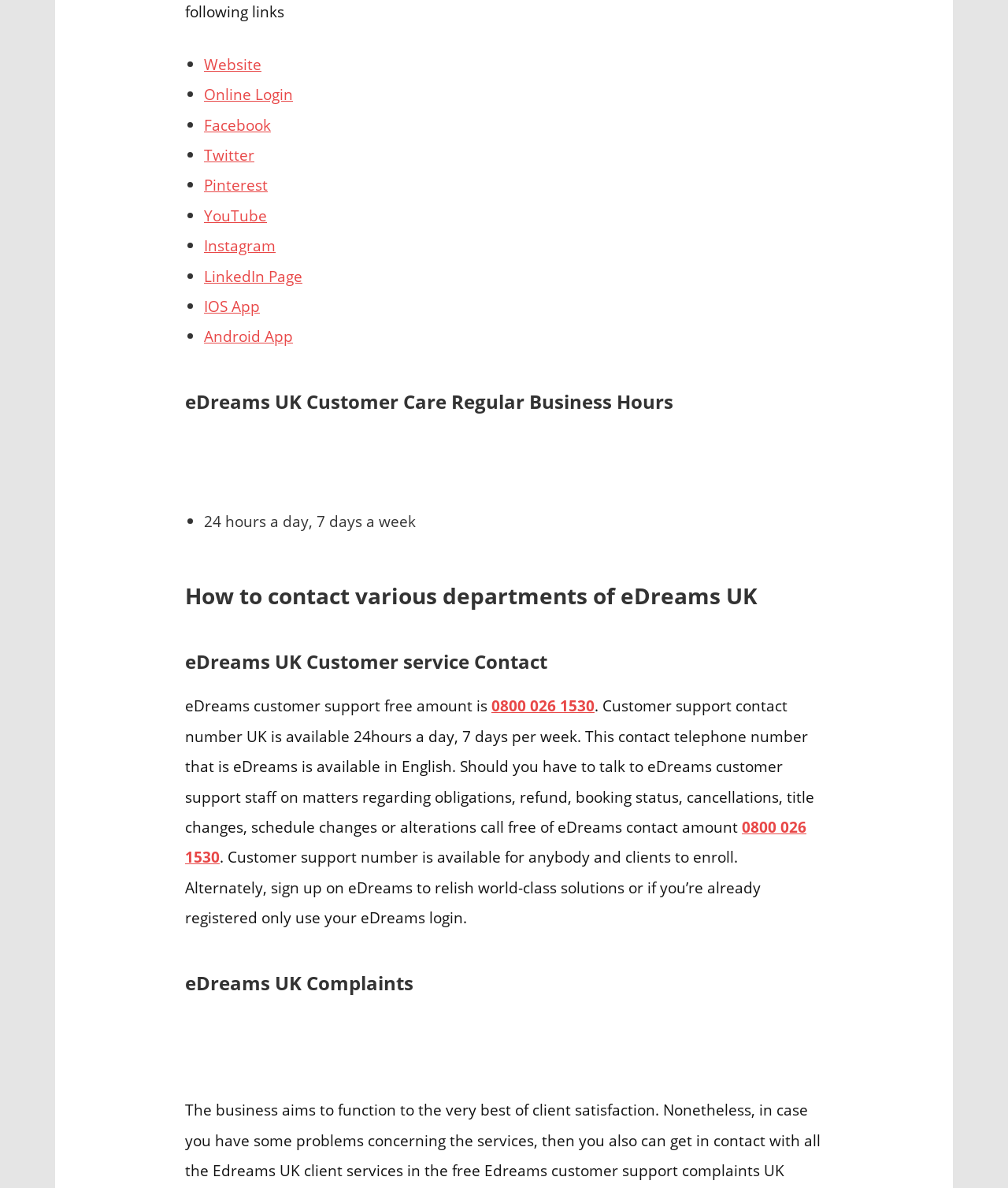Use one word or a short phrase to answer the question provided: 
What is the purpose of the eDreams UK customer support contact number?

For matters regarding obligations, refund, booking status, cancellations, title changes, schedule changes or alterations